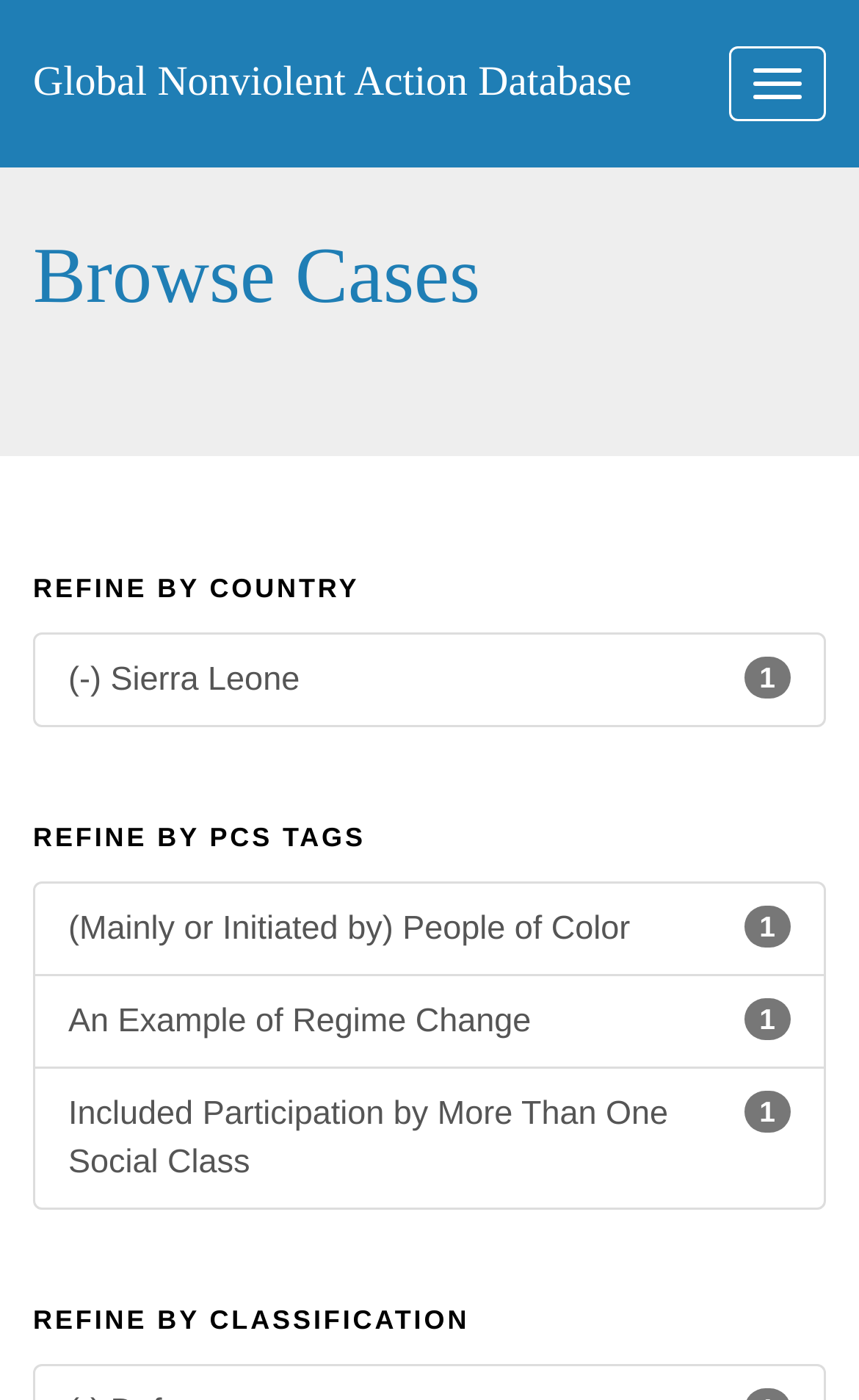Please provide a short answer using a single word or phrase for the question:
What is the first country listed for refining search?

Sierra Leone